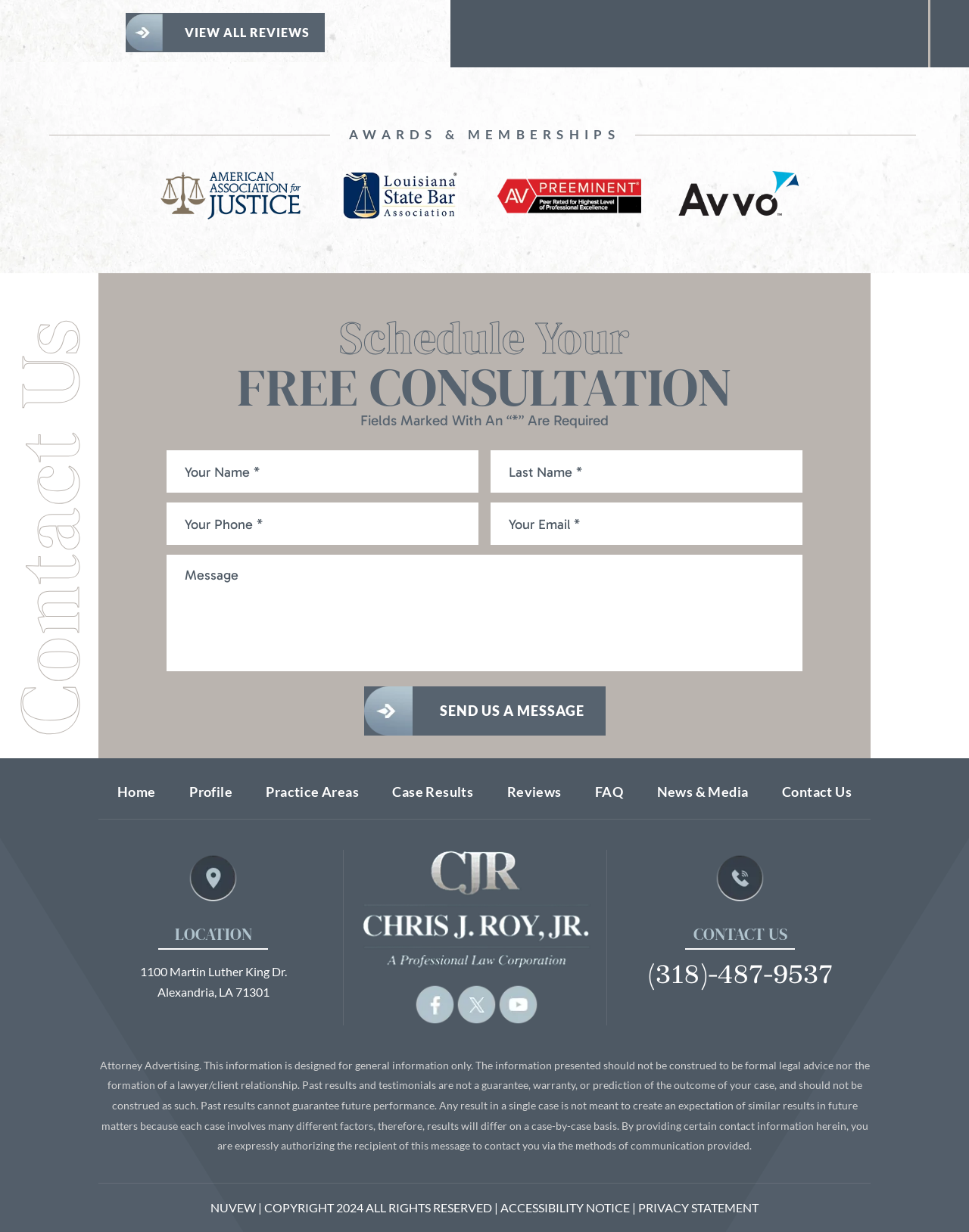What is the phone number of the law firm?
Using the details from the image, give an elaborate explanation to answer the question.

The phone number of the law firm is explicitly stated on the webpage as '(318)-487-9537'. This phone number is likely used to contact the law firm directly.